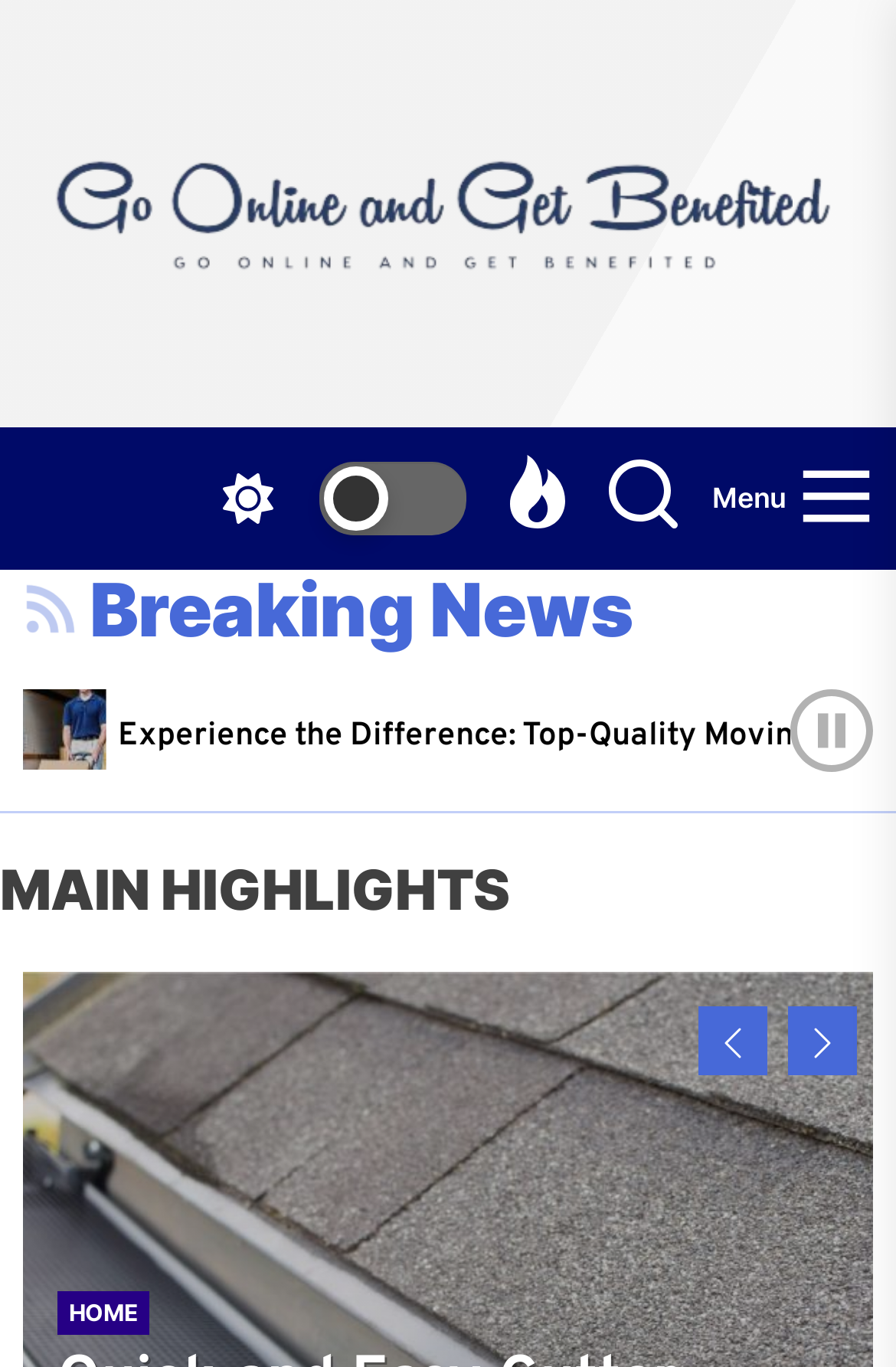Locate the primary headline on the webpage and provide its text.

Go Online and Get Benefited